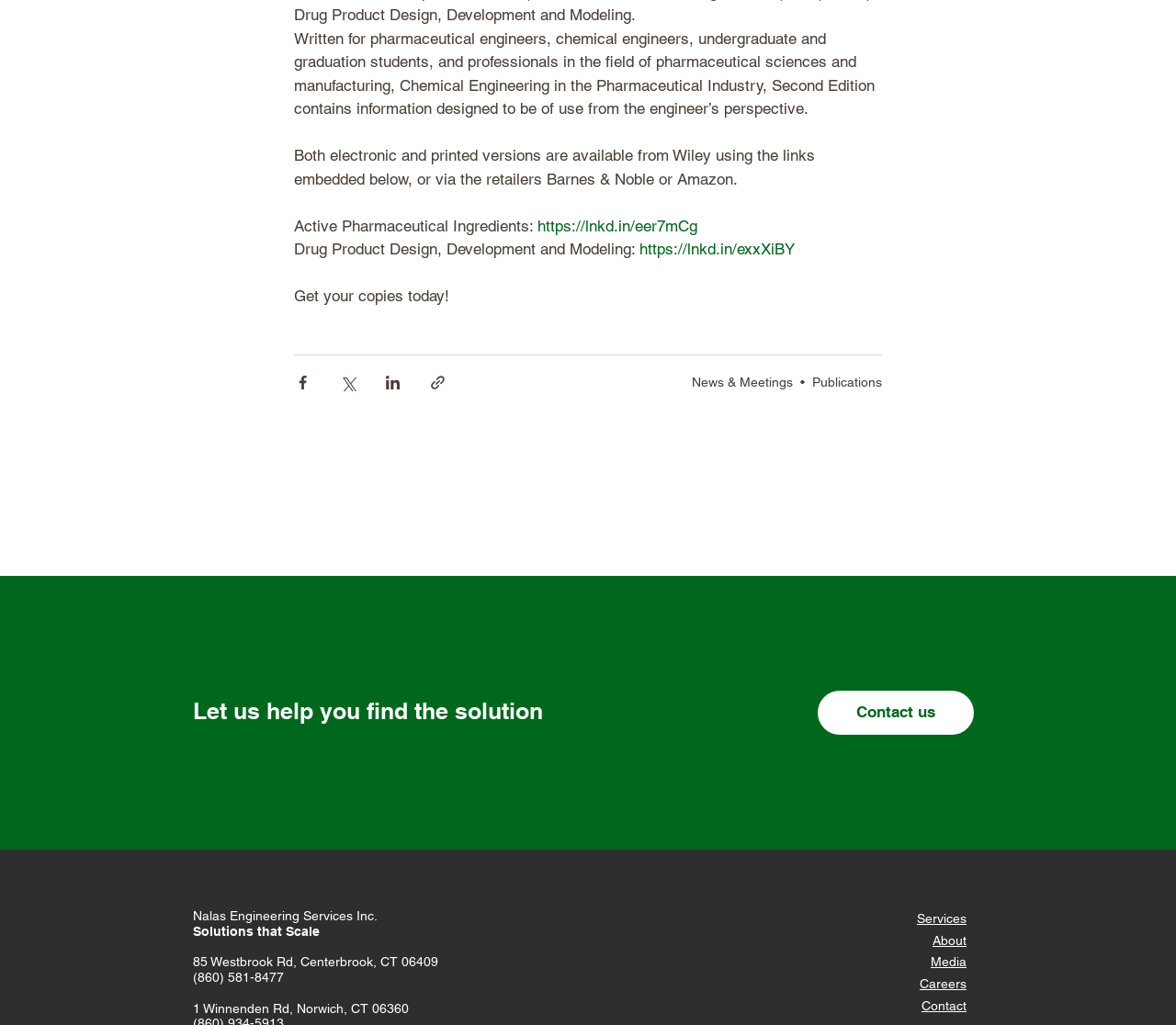Can you find the bounding box coordinates for the element that needs to be clicked to execute this instruction: "Visit News & Meetings"? The coordinates should be given as four float numbers between 0 and 1, i.e., [left, top, right, bottom].

[0.588, 0.366, 0.674, 0.38]